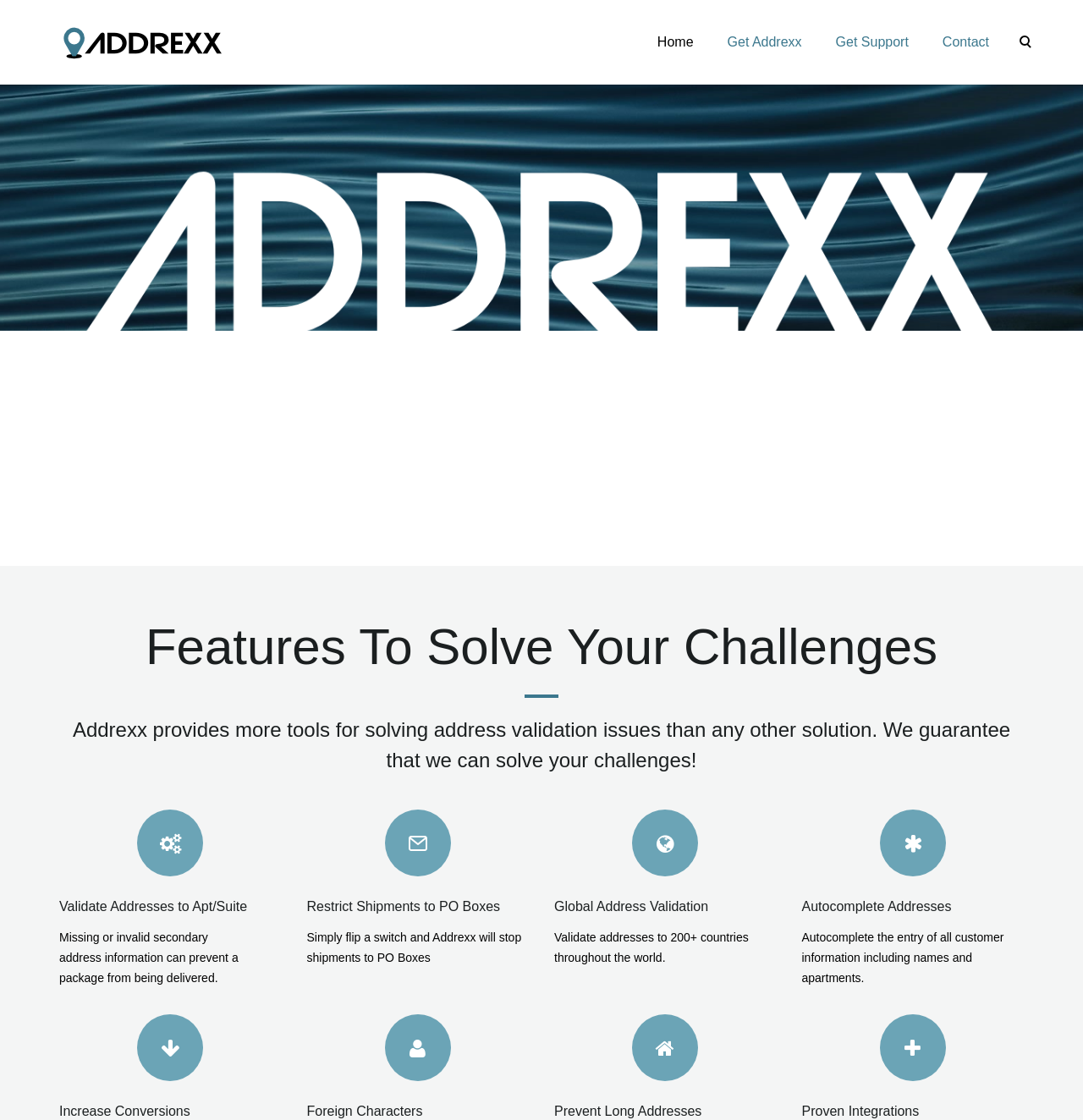Identify the coordinates of the bounding box for the element described below: "Home". Return the coordinates as four float numbers between 0 and 1: [left, top, right, bottom].

[0.591, 0.0, 0.656, 0.076]